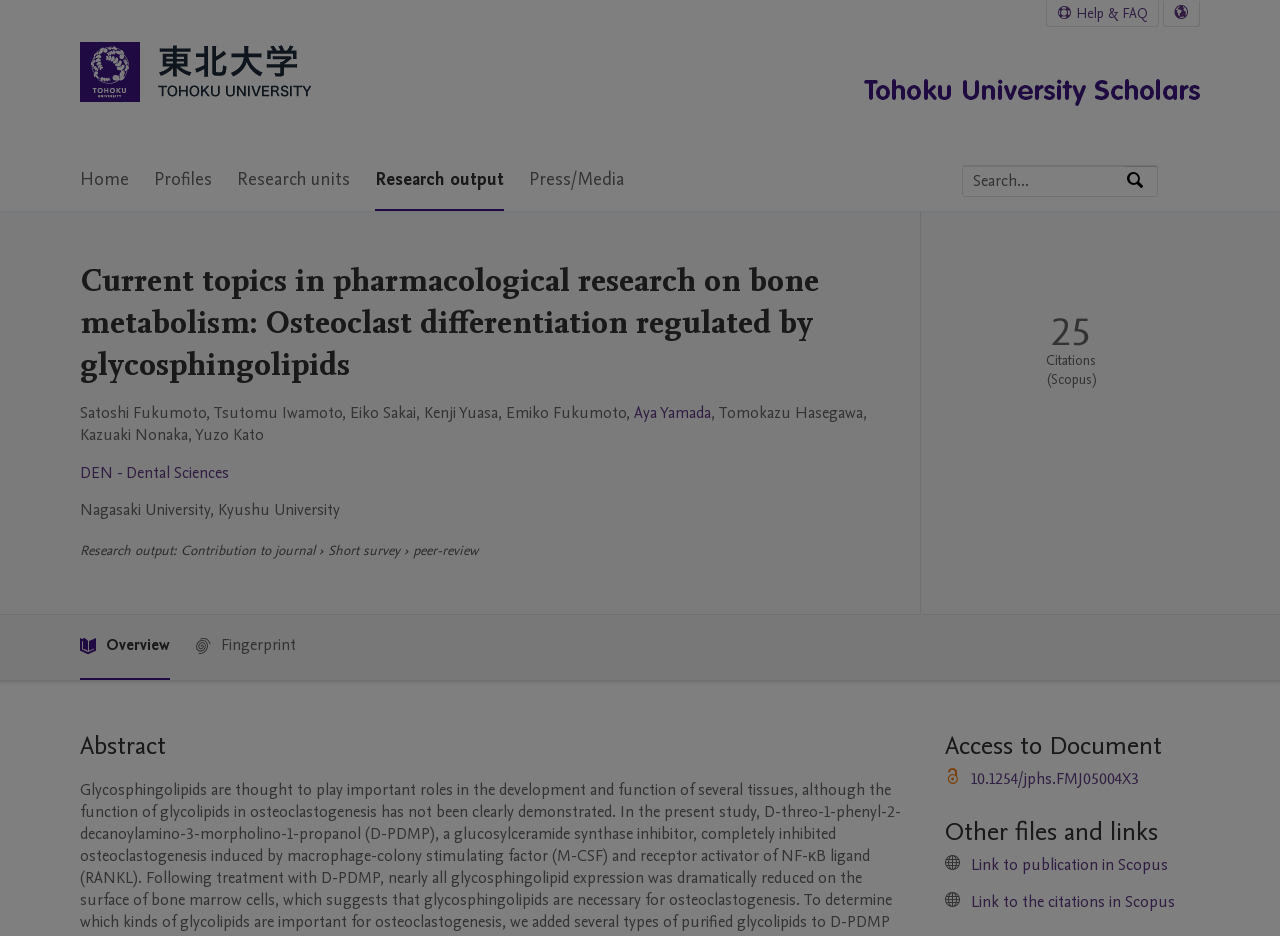Your task is to extract the text of the main heading from the webpage.

Current topics in pharmacological research on bone metabolism: Osteoclast differentiation regulated by glycosphingolipids